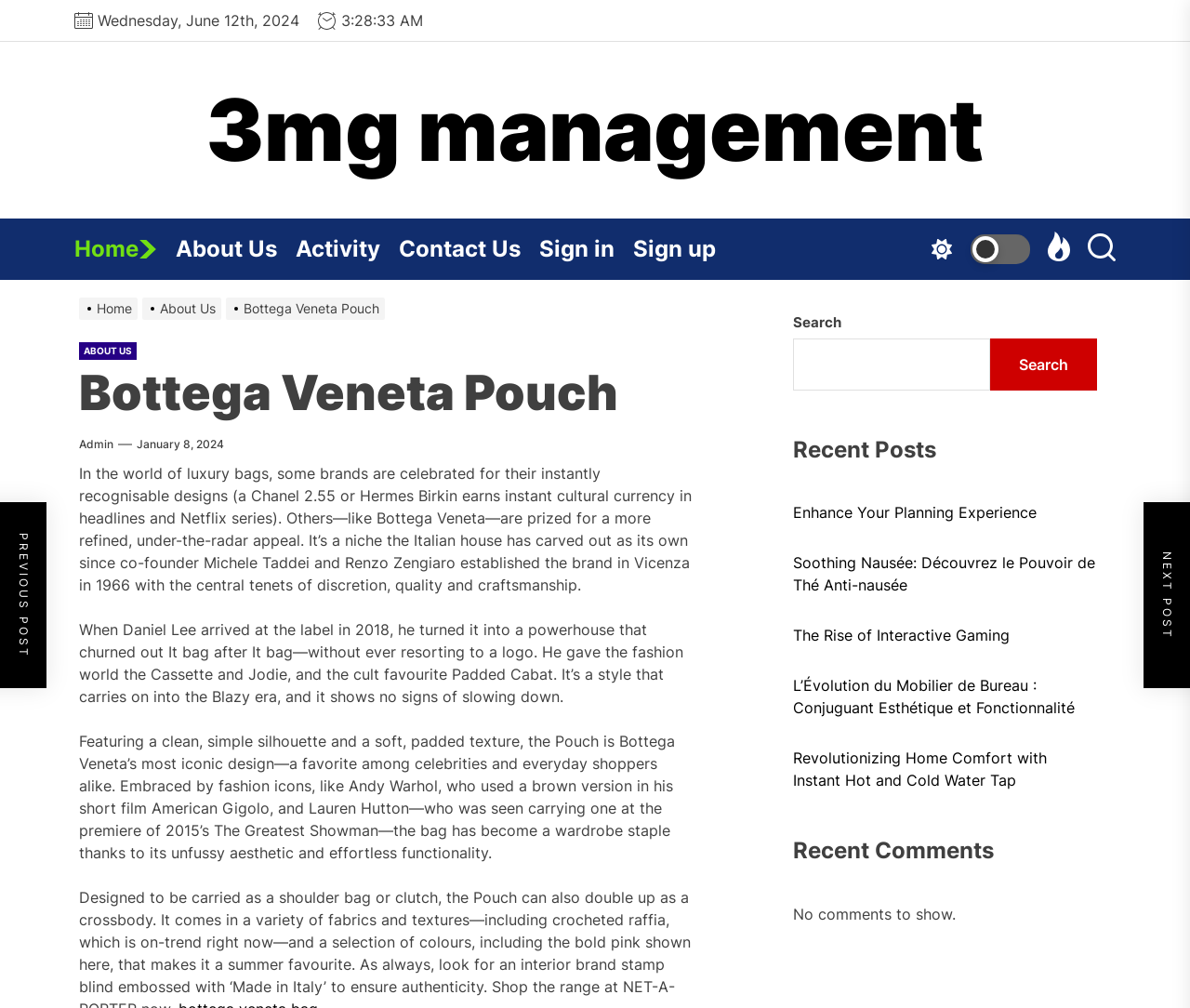Given the element description The Rise of Interactive Gaming, predict the bounding box coordinates for the UI element in the webpage screenshot. The format should be (top-left x, top-left y, bottom-right x, bottom-right y), and the values should be between 0 and 1.

[0.667, 0.619, 0.849, 0.641]